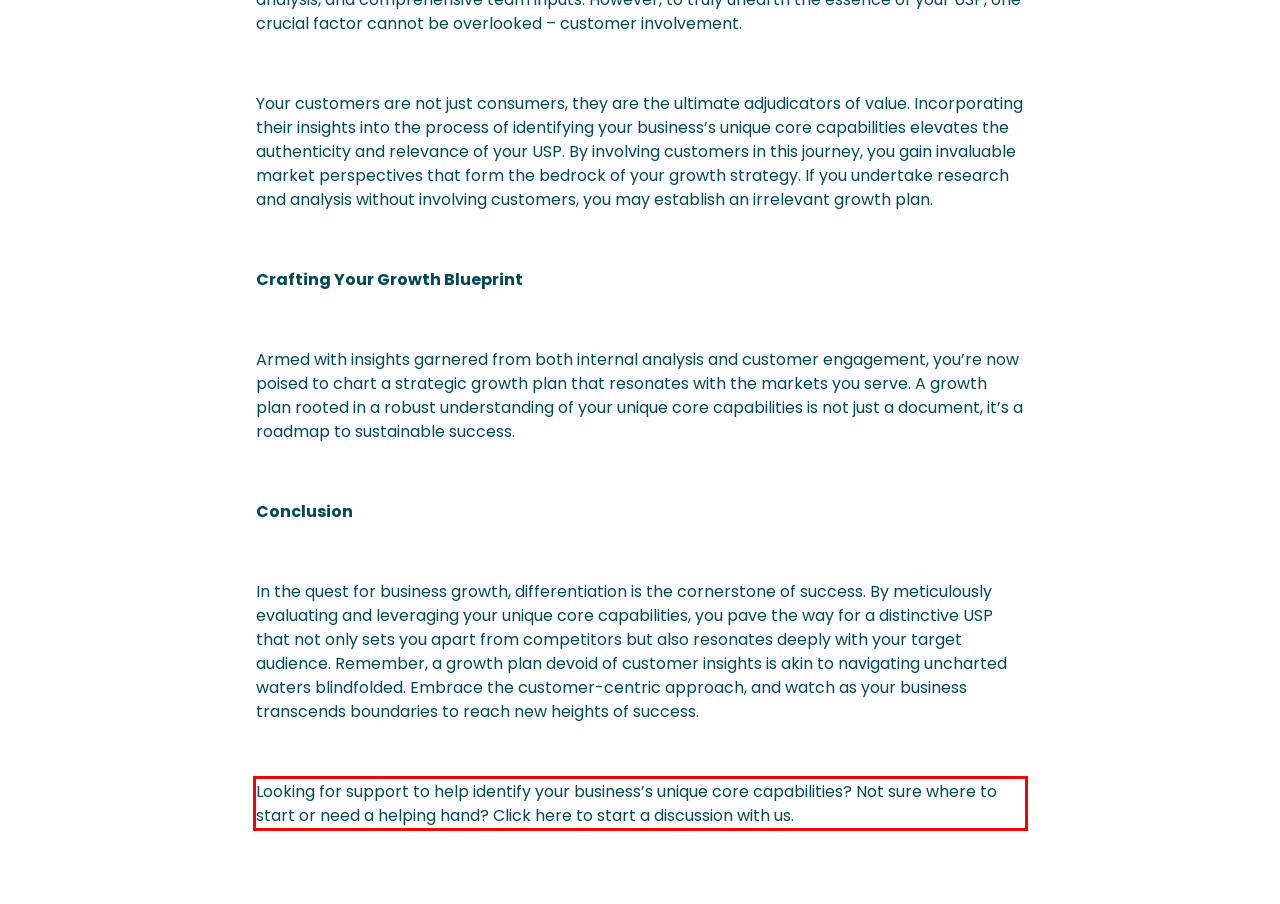You are provided with a screenshot of a webpage featuring a red rectangle bounding box. Extract the text content within this red bounding box using OCR.

Looking for support to help identify your business’s unique core capabilities? Not sure where to start or need a helping hand? Click here to start a discussion with us.